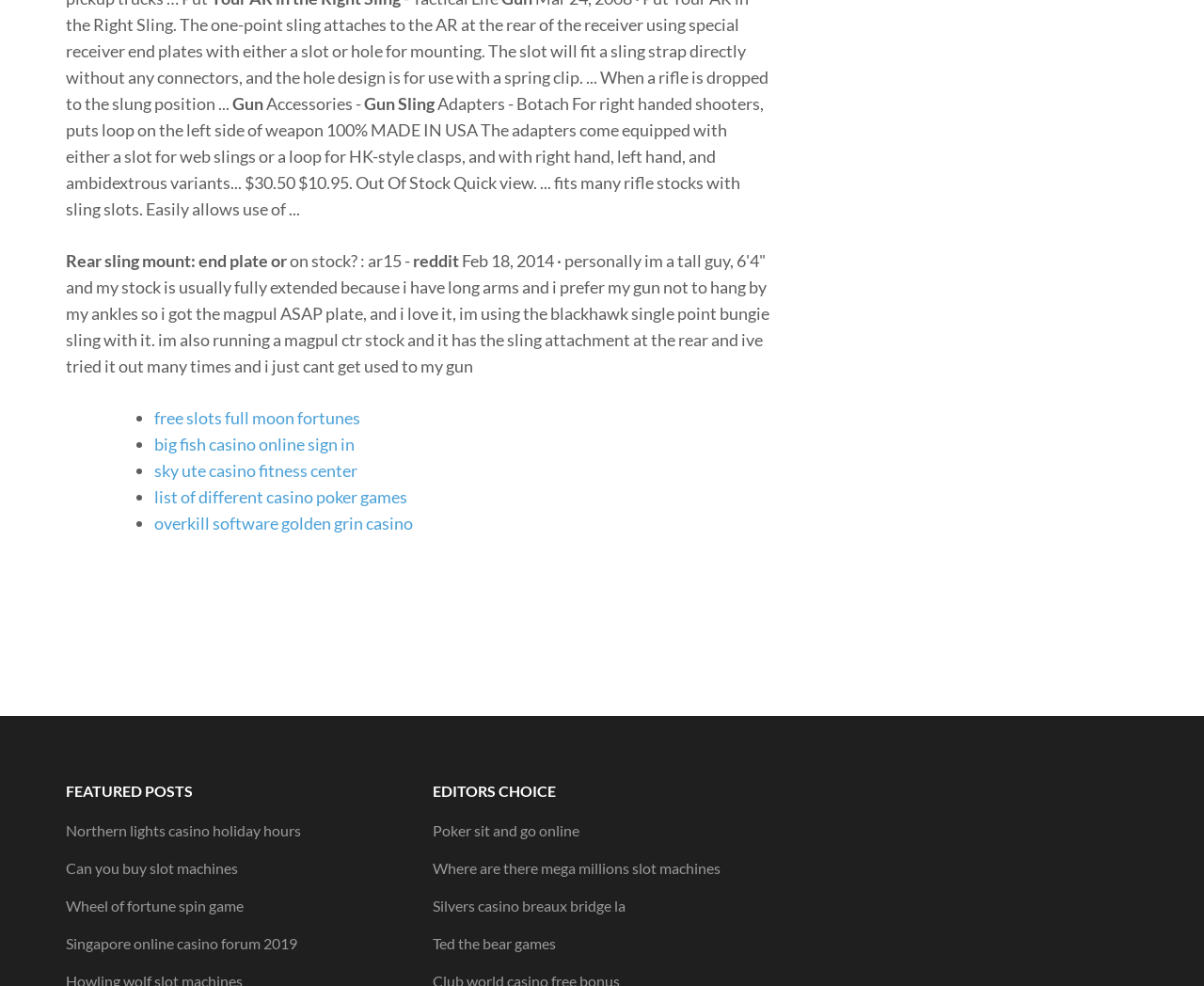Identify the bounding box coordinates of the element that should be clicked to fulfill this task: "Explore the link 'overkill software golden grin casino'". The coordinates should be provided as four float numbers between 0 and 1, i.e., [left, top, right, bottom].

[0.128, 0.52, 0.343, 0.541]